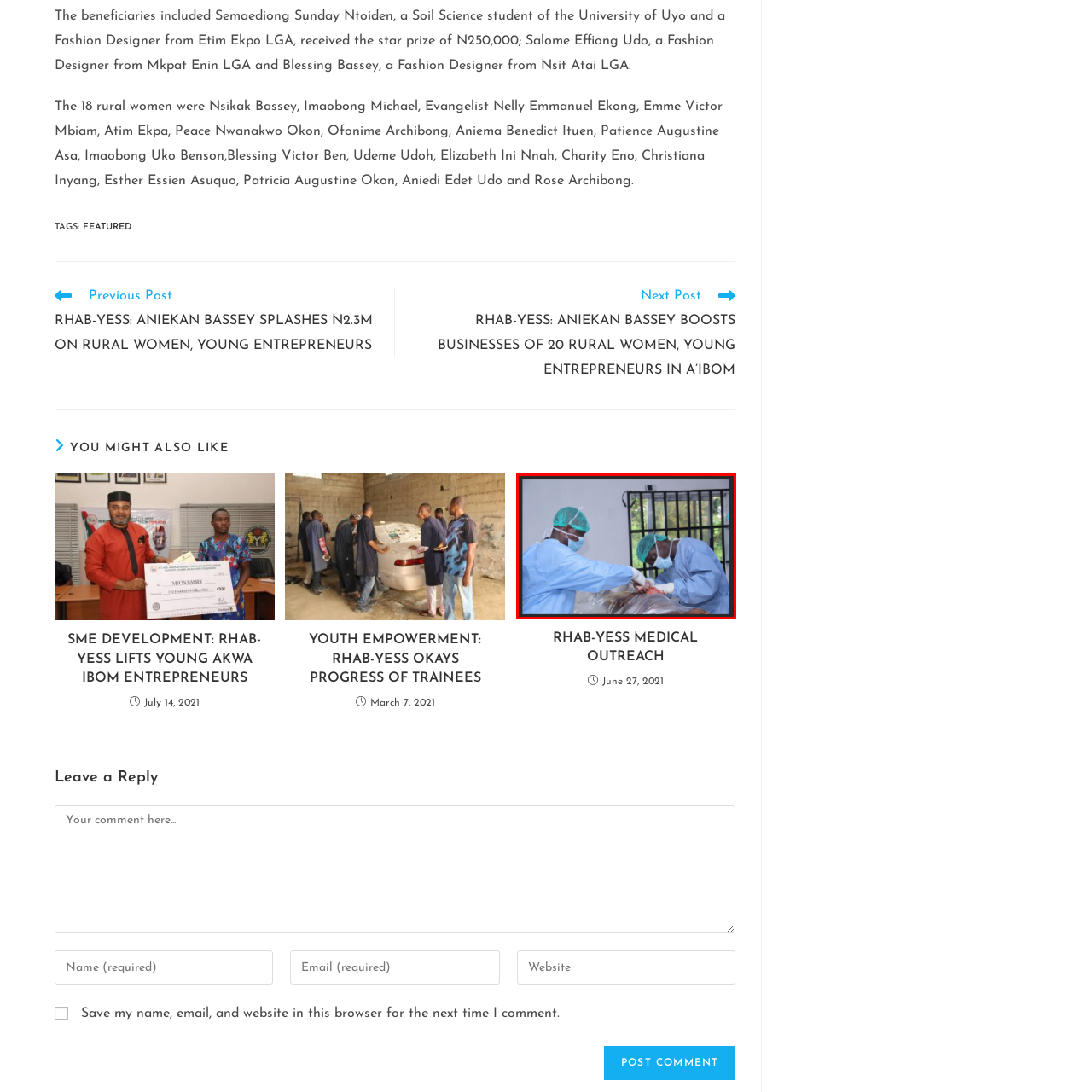Give a detailed account of the scene depicted in the image inside the red rectangle.

In the image, two medical professionals dressed in surgical attire are engaged in a medical procedure. Both individuals are wearing blue scrubs, surgical masks, and green caps to ensure hygiene and safety during the operation. They appear focused and skilled as they work on a patient who is obscured beneath a clear drape. The background features a barred window, providing a glimpse of the natural light outside, which adds to the clinical environment. This scene captures a moment of dedication and professionalism in the healthcare field. The image is likely associated with an article discussing a medical outreach event or healthcare initiative, highlighting efforts to improve medical services in the community.